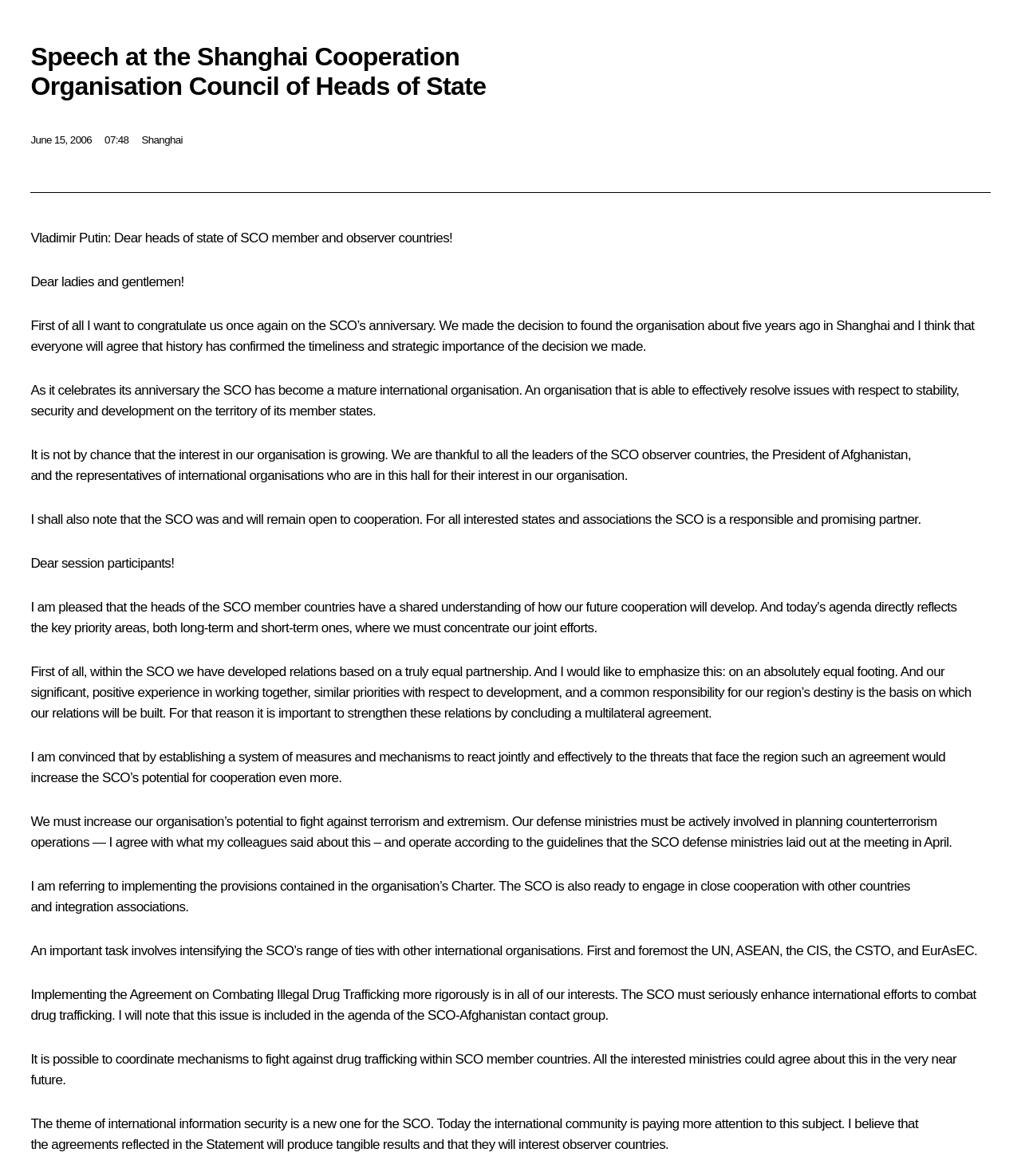Who is the speaker of the speech?
Based on the image content, provide your answer in one word or a short phrase.

Vladimir Putin